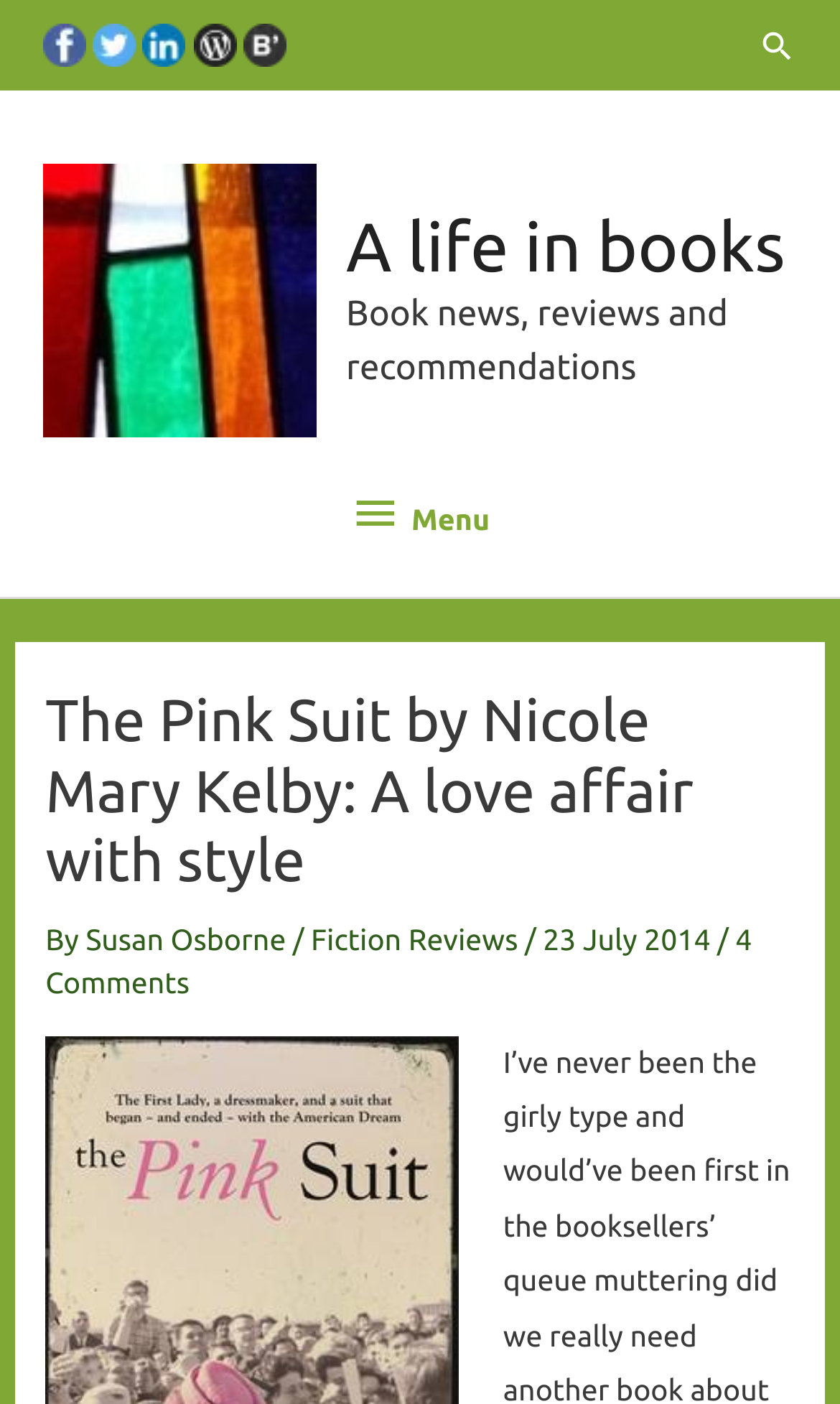Can you give a comprehensive explanation to the question given the content of the image?
How many comments does the book review have?

I found the answer by looking at the header section of the webpage, where the comment information is displayed. The number of comments is mentioned as '4 Comments'.